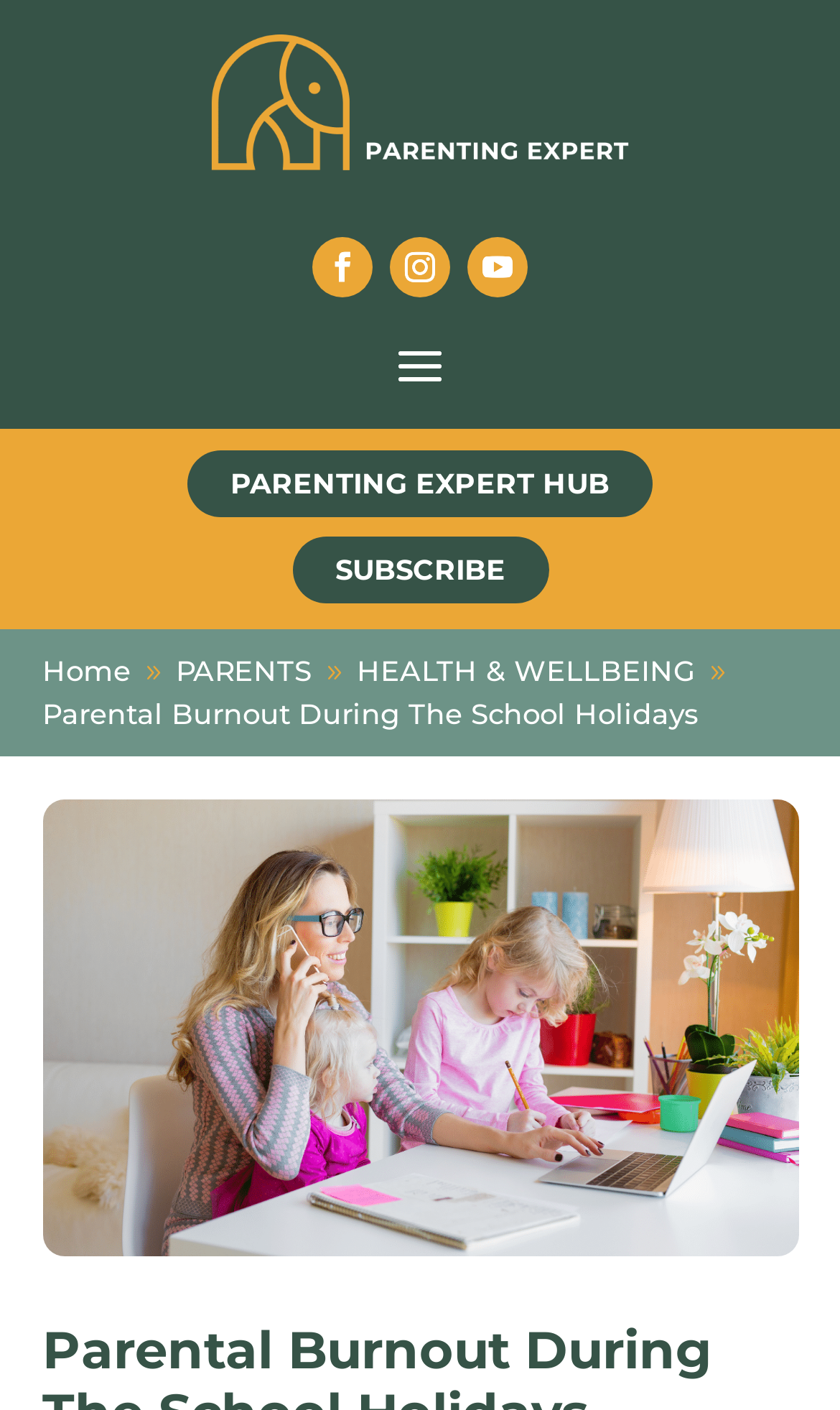Please determine the bounding box coordinates for the element that should be clicked to follow these instructions: "go home".

[0.05, 0.463, 0.155, 0.488]